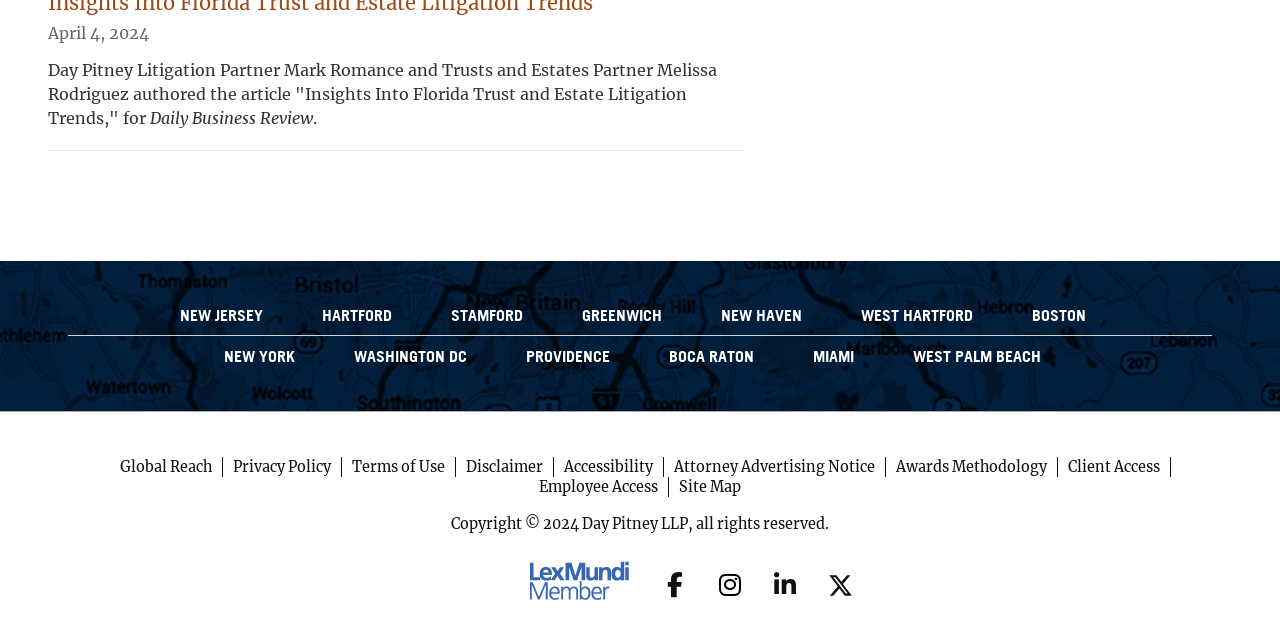Kindly determine the bounding box coordinates for the area that needs to be clicked to execute this instruction: "Access Employee Access".

[0.413, 0.756, 0.523, 0.787]